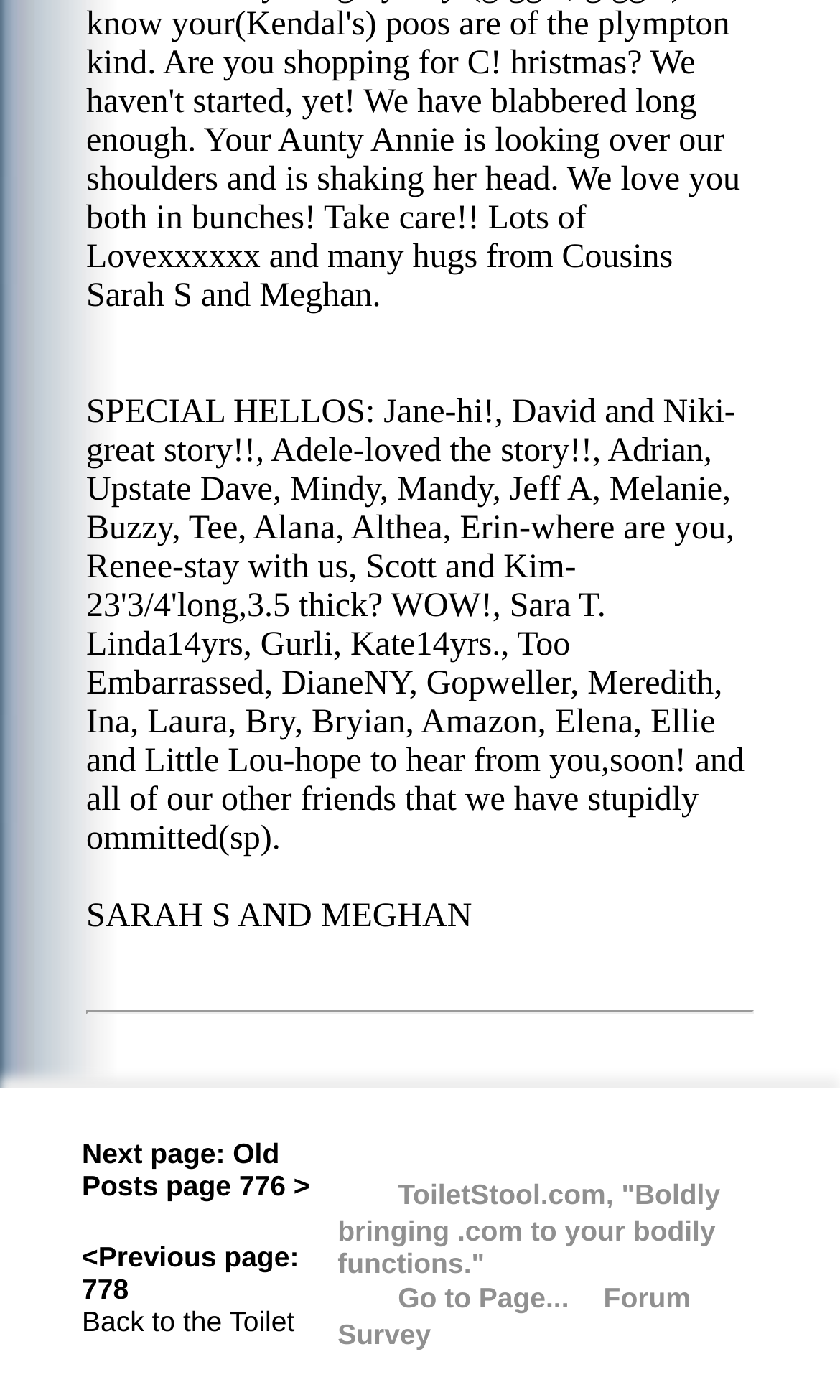What is the text of the static text element above the separator?
Please provide a comprehensive and detailed answer to the question.

The static text element above the separator has the text 'SARAH S AND MEGHAN', which can be found by examining the root element and its child elements.